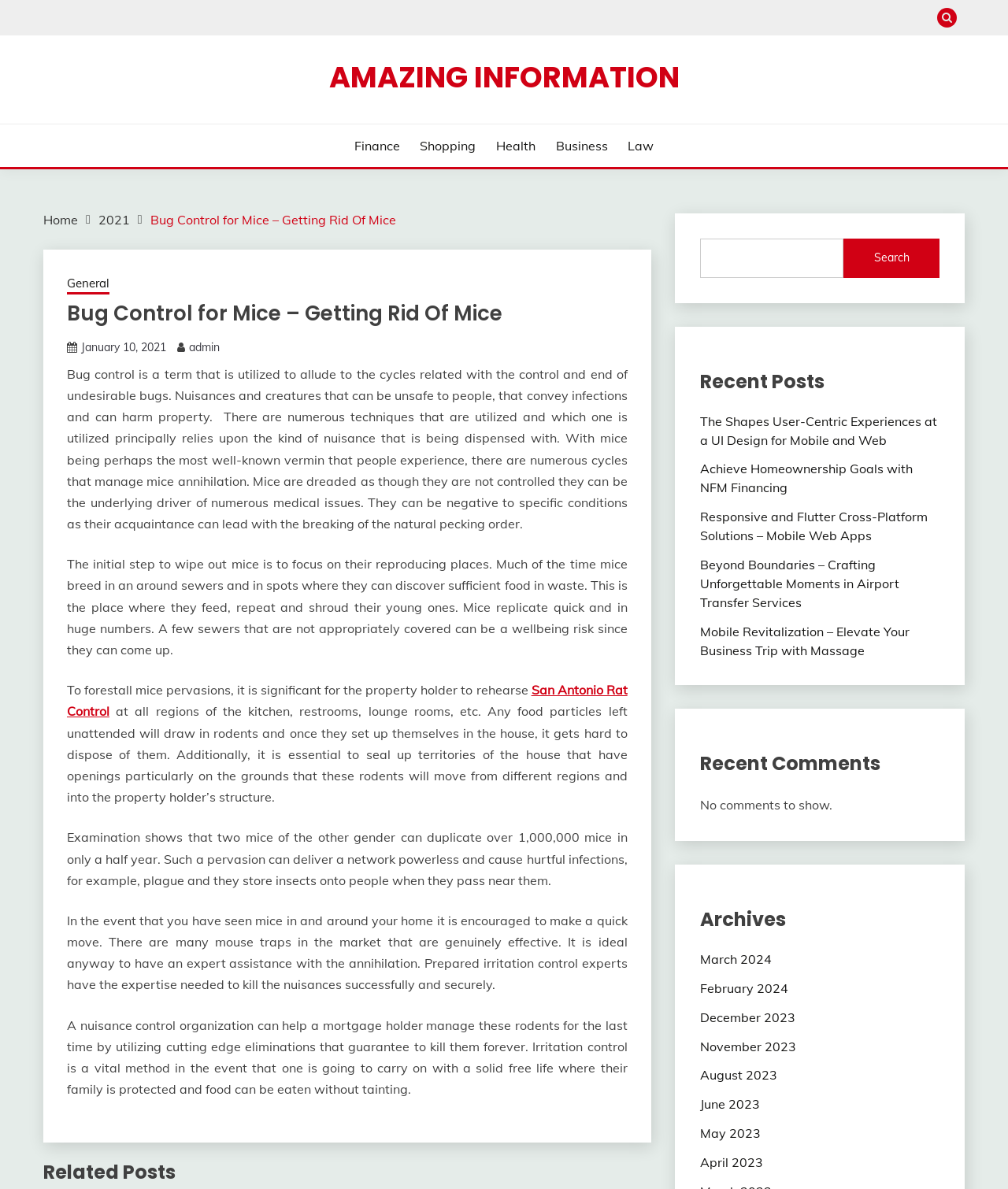Pinpoint the bounding box coordinates of the clickable area necessary to execute the following instruction: "Read the article 'It Takes Hard Work To Get To Heaven: Sara Birns Brings Angels To London'". The coordinates should be given as four float numbers between 0 and 1, namely [left, top, right, bottom].

None